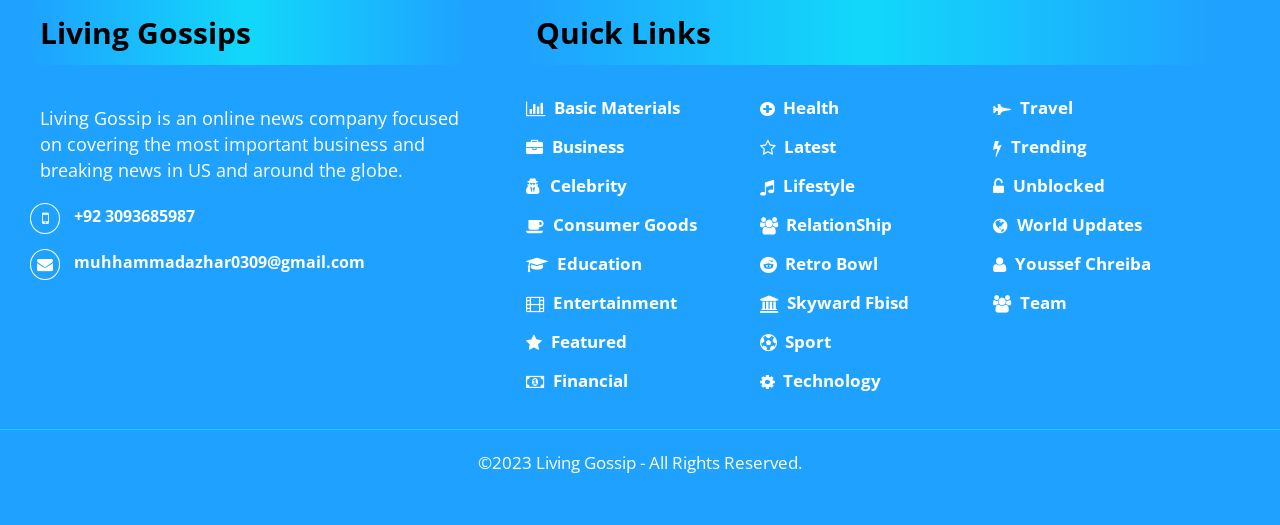Provide a brief response using a word or short phrase to this question:
What is the name of the online news company?

Living Gossip